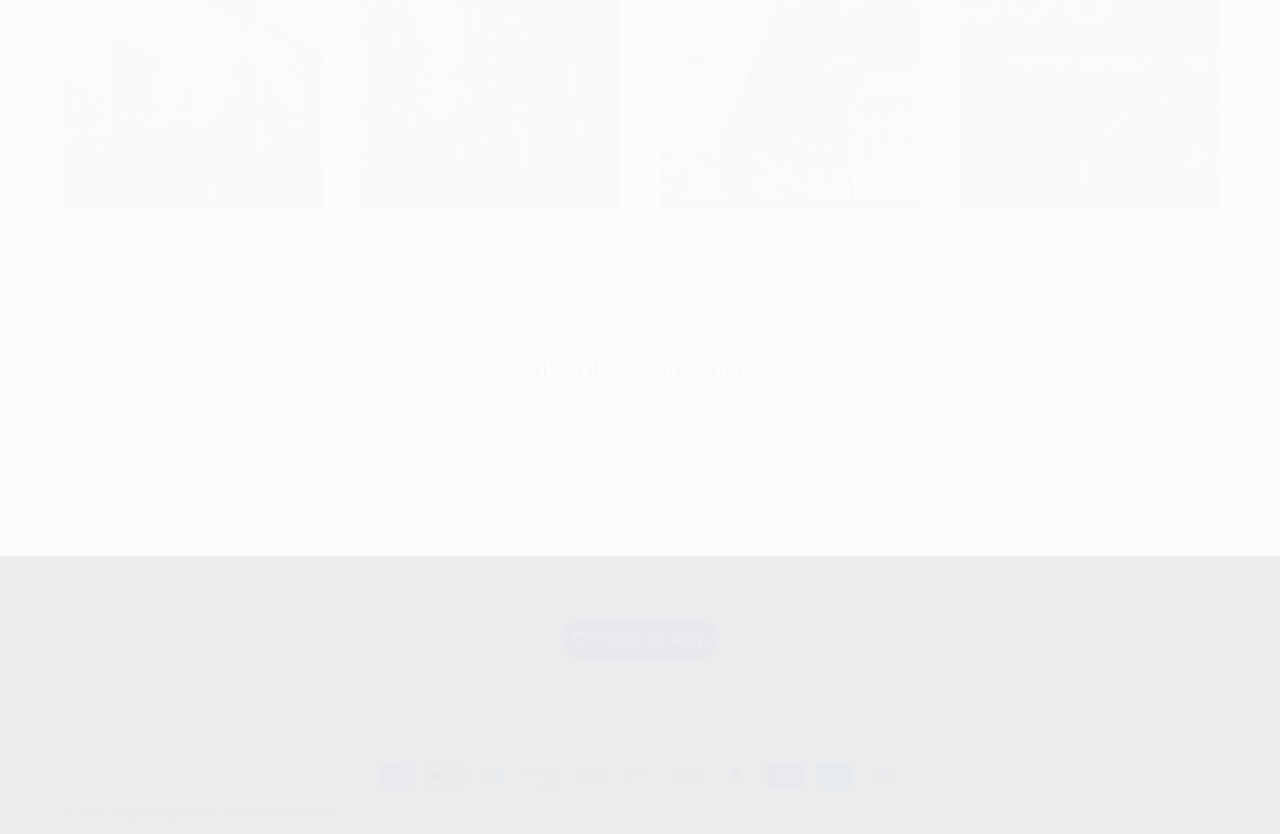What is the purpose of the textbox?
Look at the image and answer the question with a single word or phrase.

Email